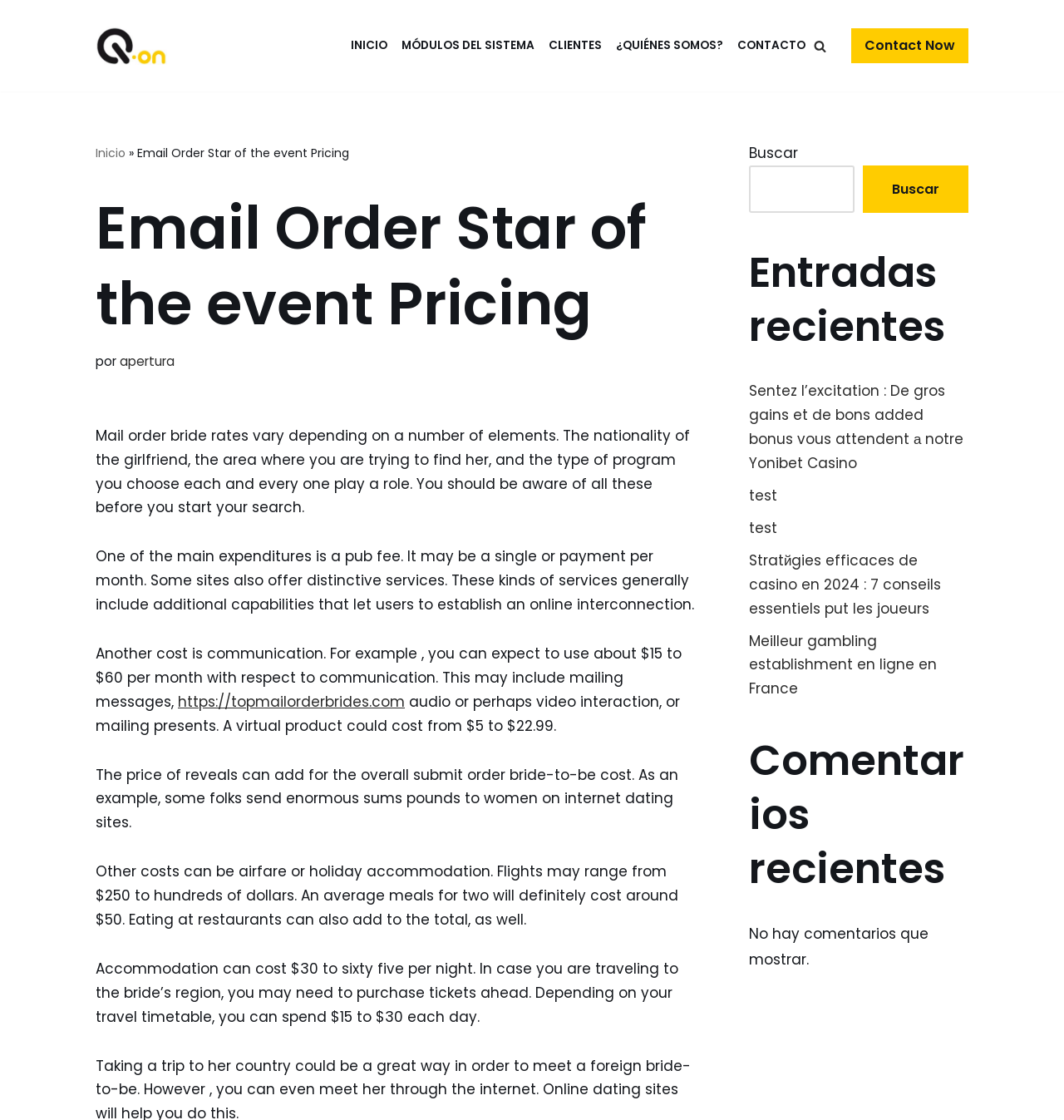Please determine the bounding box coordinates of the clickable area required to carry out the following instruction: "Click on the '¿QUIÉNES SOMOS?' link". The coordinates must be four float numbers between 0 and 1, represented as [left, top, right, bottom].

[0.579, 0.032, 0.68, 0.05]